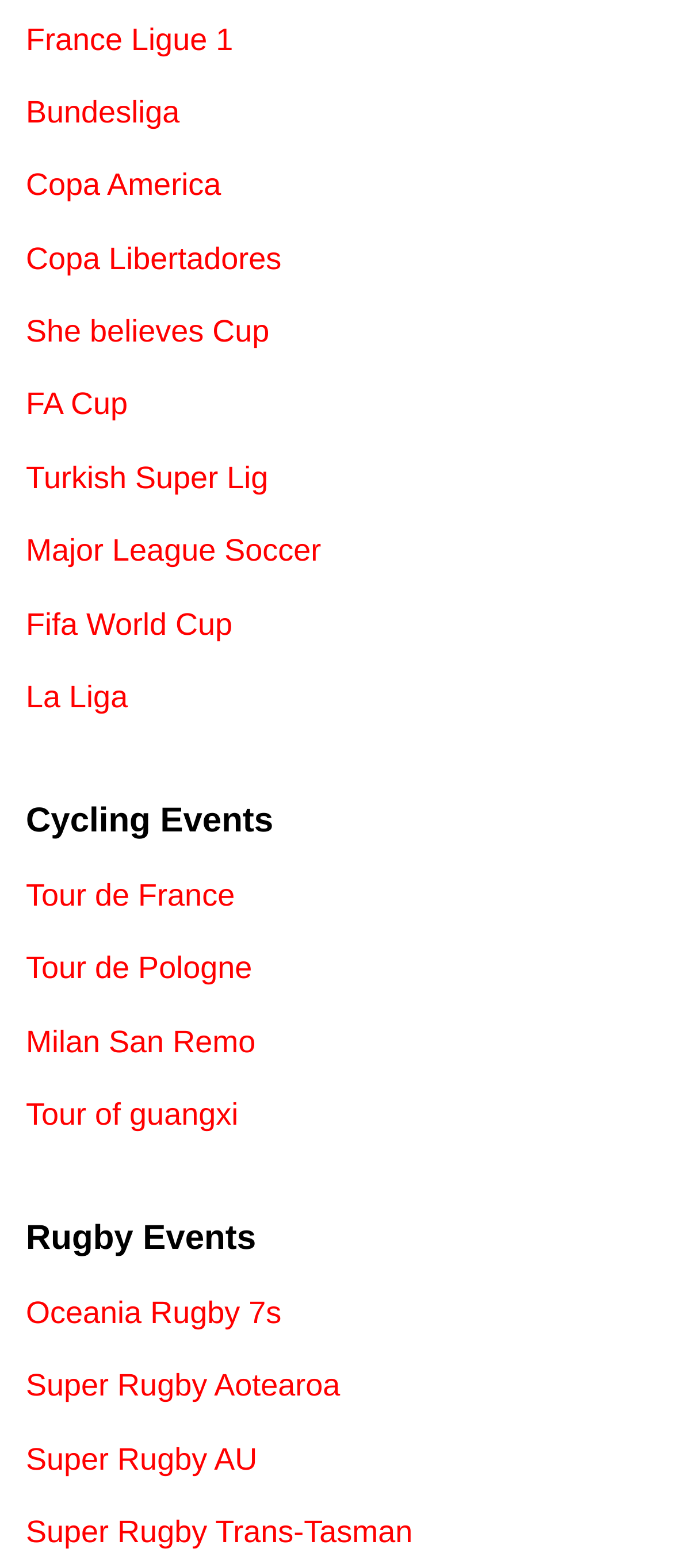How many cycling events are listed on this webpage?
Look at the screenshot and give a one-word or phrase answer.

4